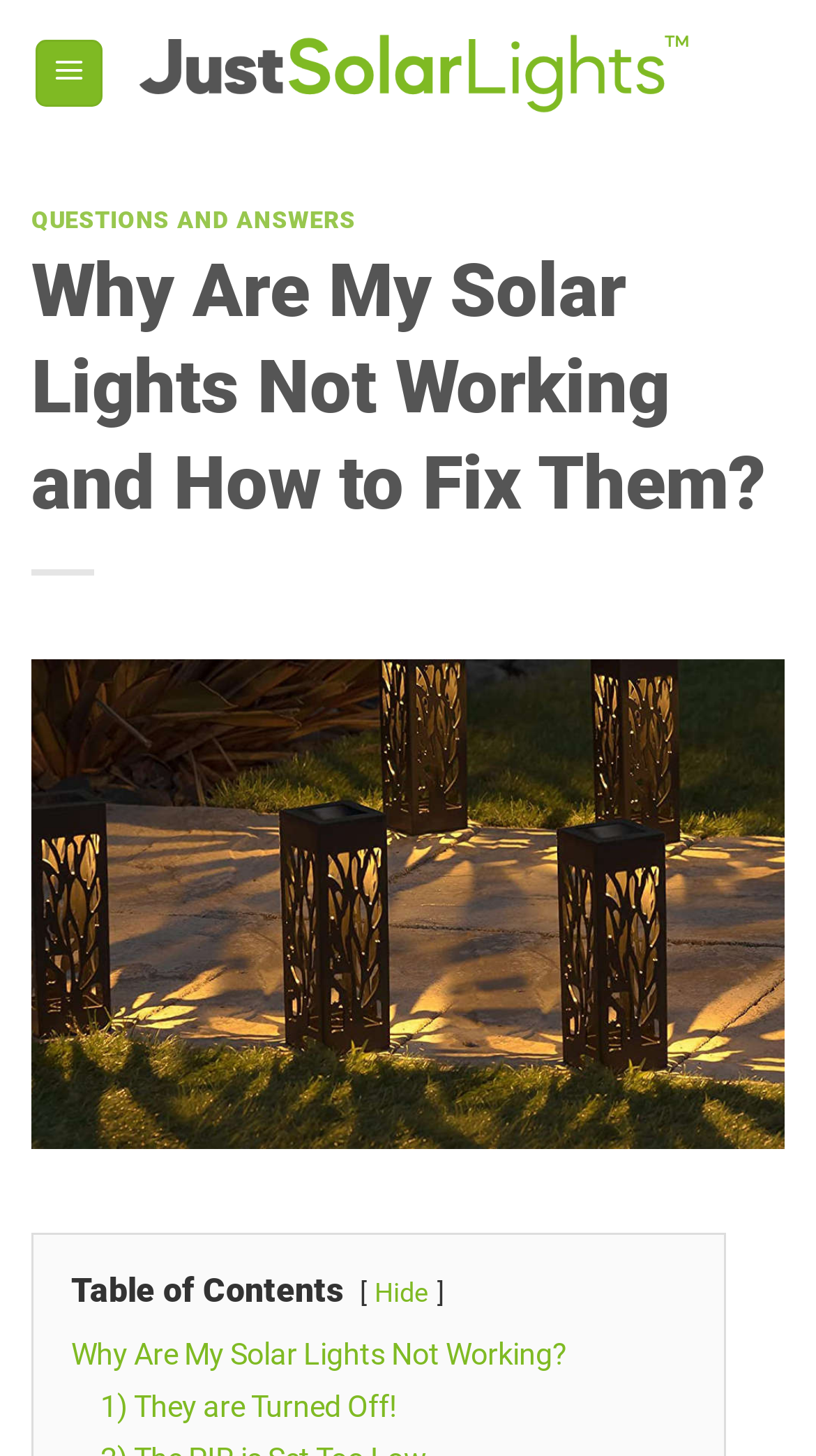What is the purpose of the 'Hide' button?
Respond to the question with a single word or phrase according to the image.

To hide the table of contents